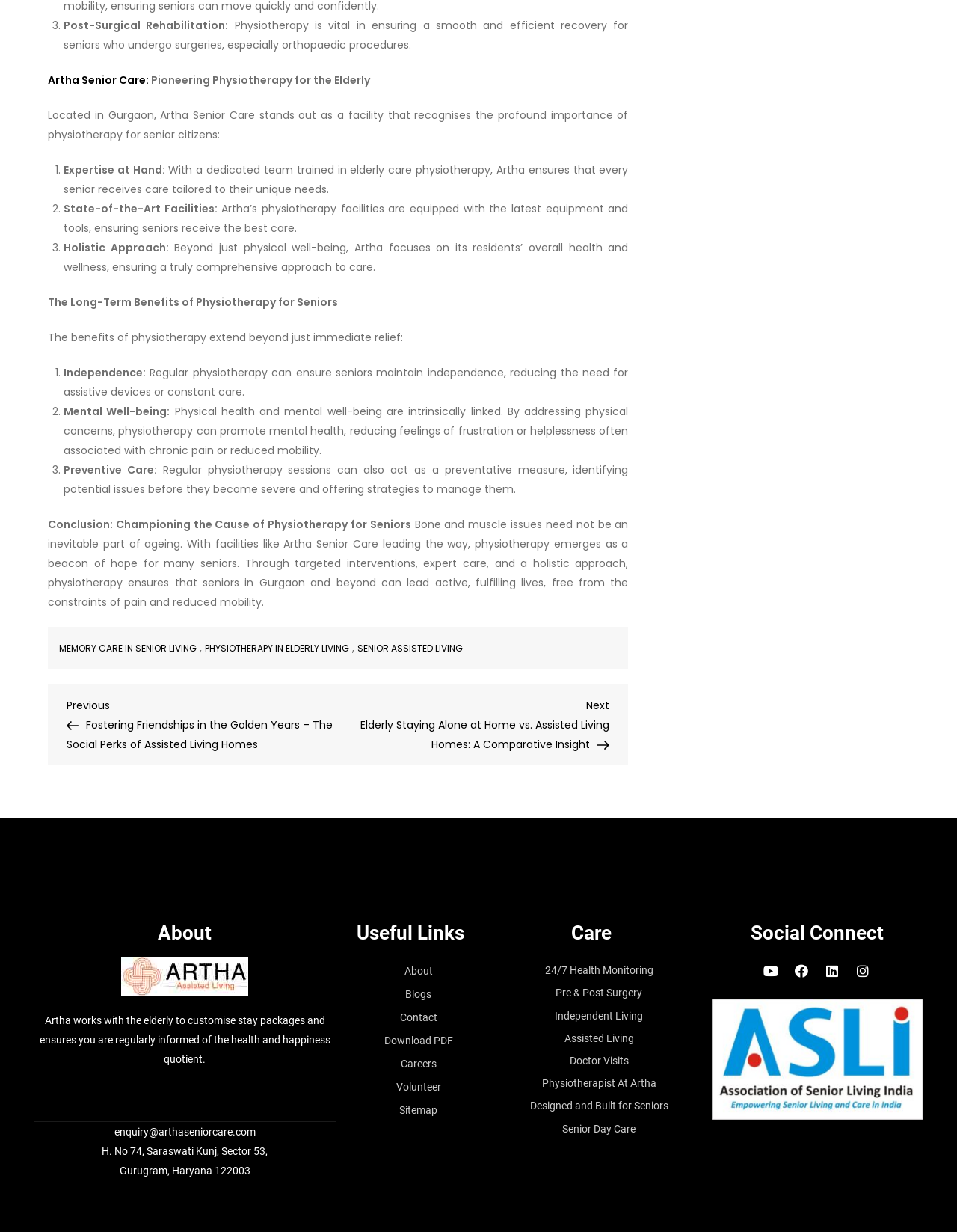Based on the element description "Assisted Living", predict the bounding box coordinates of the UI element.

[0.59, 0.838, 0.662, 0.847]